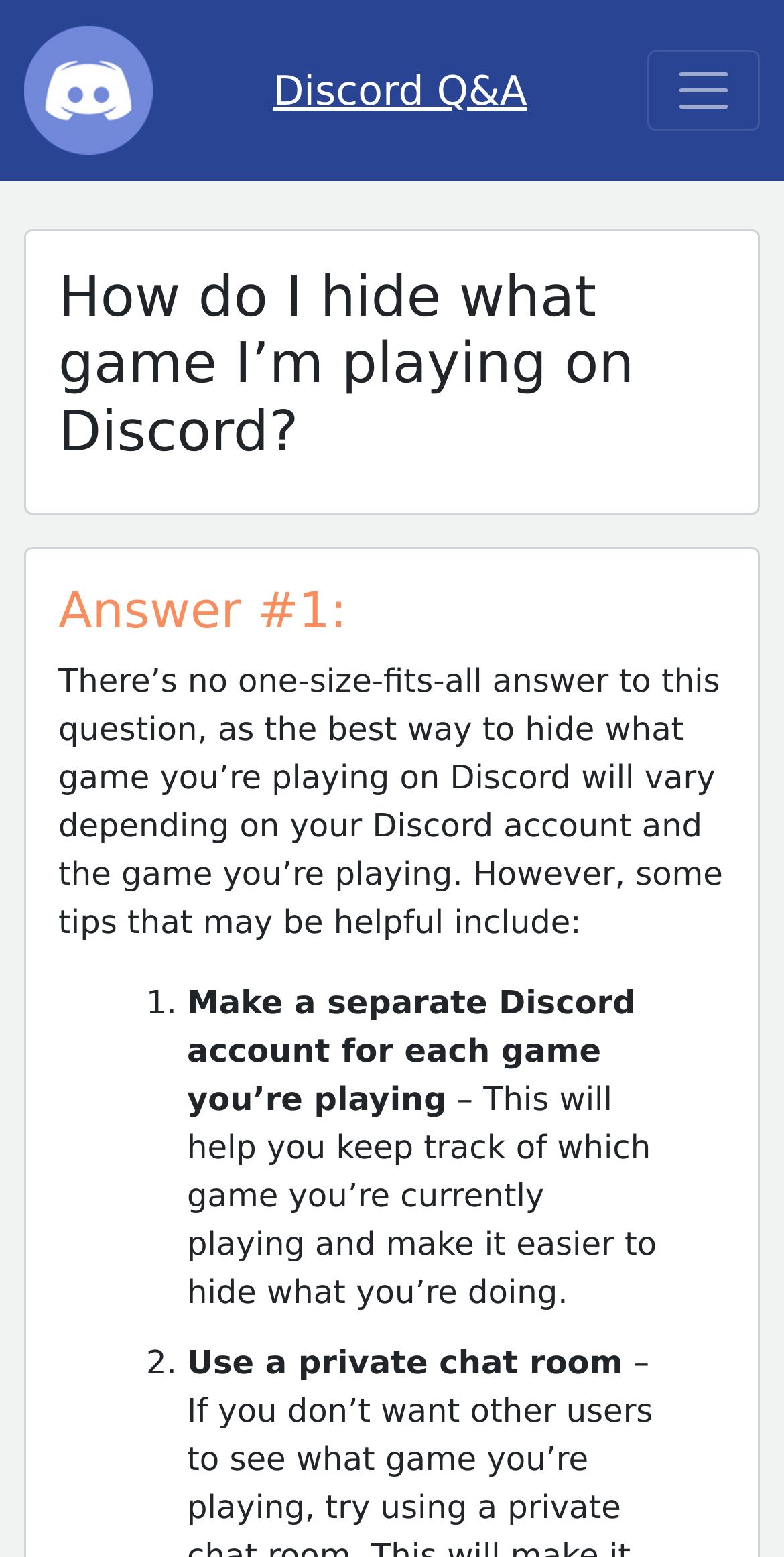Generate a thorough explanation of the webpage's elements.

The webpage is a question-and-answer page on Discord Stack Exchange. At the top, there is a main navigation section that spans the entire width of the page. Within this section, there is a link to "Discord Q&A" on the left, accompanied by a small image, and a heading with the same text on the right. 

Below the navigation section, there is a button to toggle navigation, which is located on the right side of the page. This button controls a dropdown menu that contains the main content of the page. 

The main content is headed by a question, "How do I hide what game I’m playing on Discord?", which is centered near the top of the page. Below the question, there is an answer section, which is divided into two parts. The first part is a brief introduction that explains the complexity of the question and provides some general tips. 

The second part of the answer is a numbered list of suggestions, with two list items. The first item suggests creating a separate Discord account for each game, and the second item recommends using a private chat room. Each list item has a brief description explaining the suggestion.